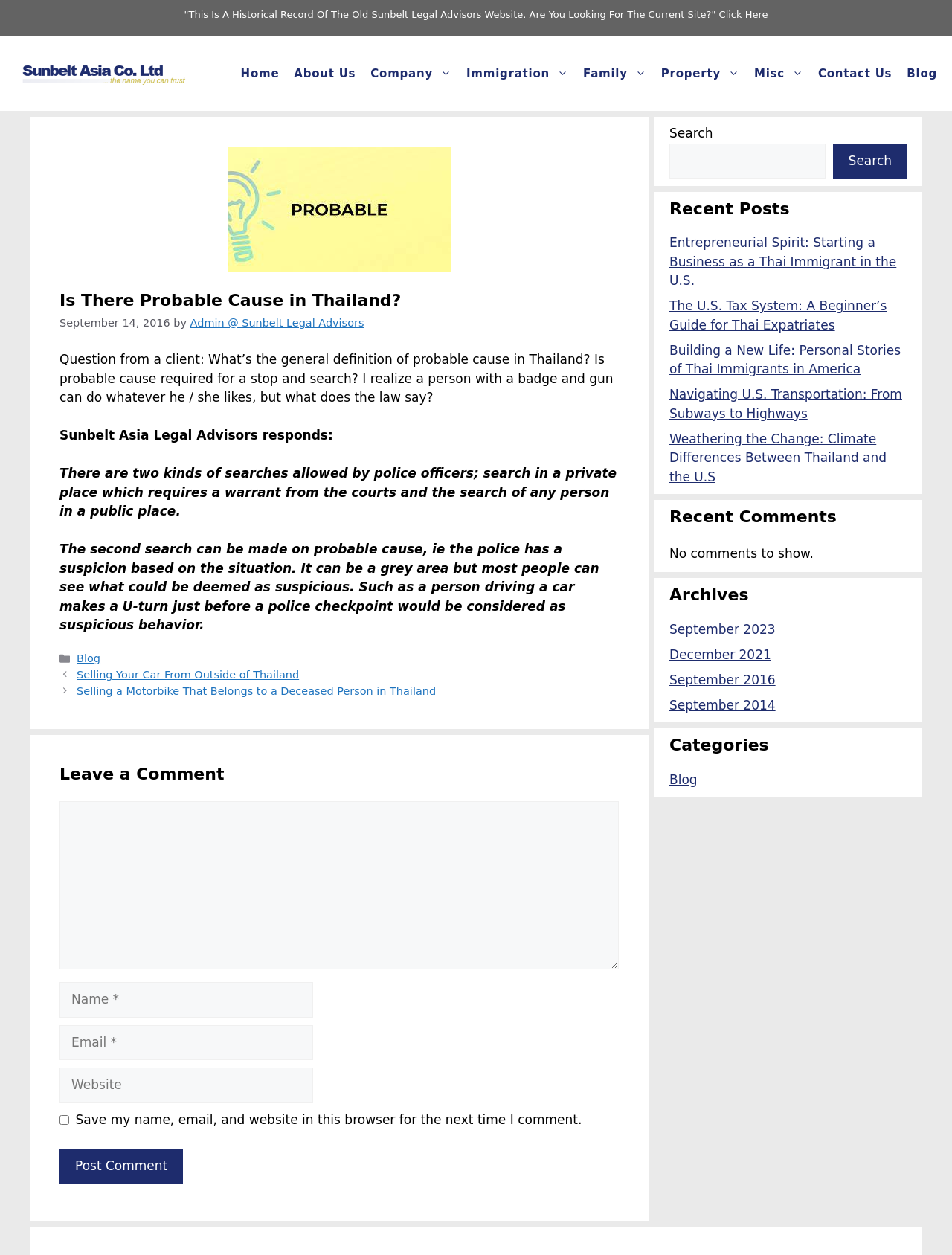Using the provided element description "Contact Us", determine the bounding box coordinates of the UI element.

[0.851, 0.041, 0.945, 0.076]